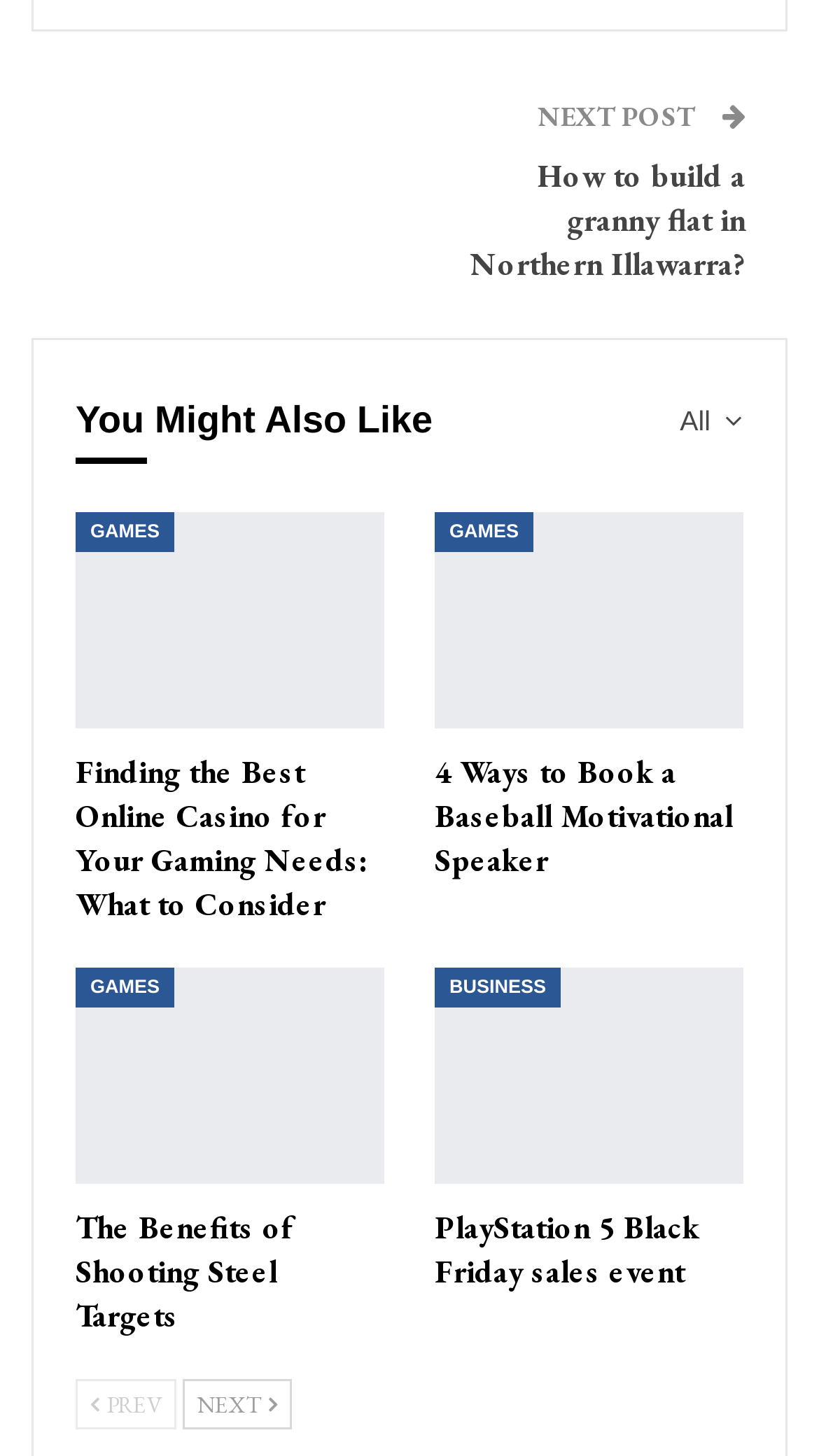What is the topic of the second link?
Please describe in detail the information shown in the image to answer the question.

The second link is 'How to build a granny flat in Northern Illawarra?' which indicates that the topic is related to building a granny flat.